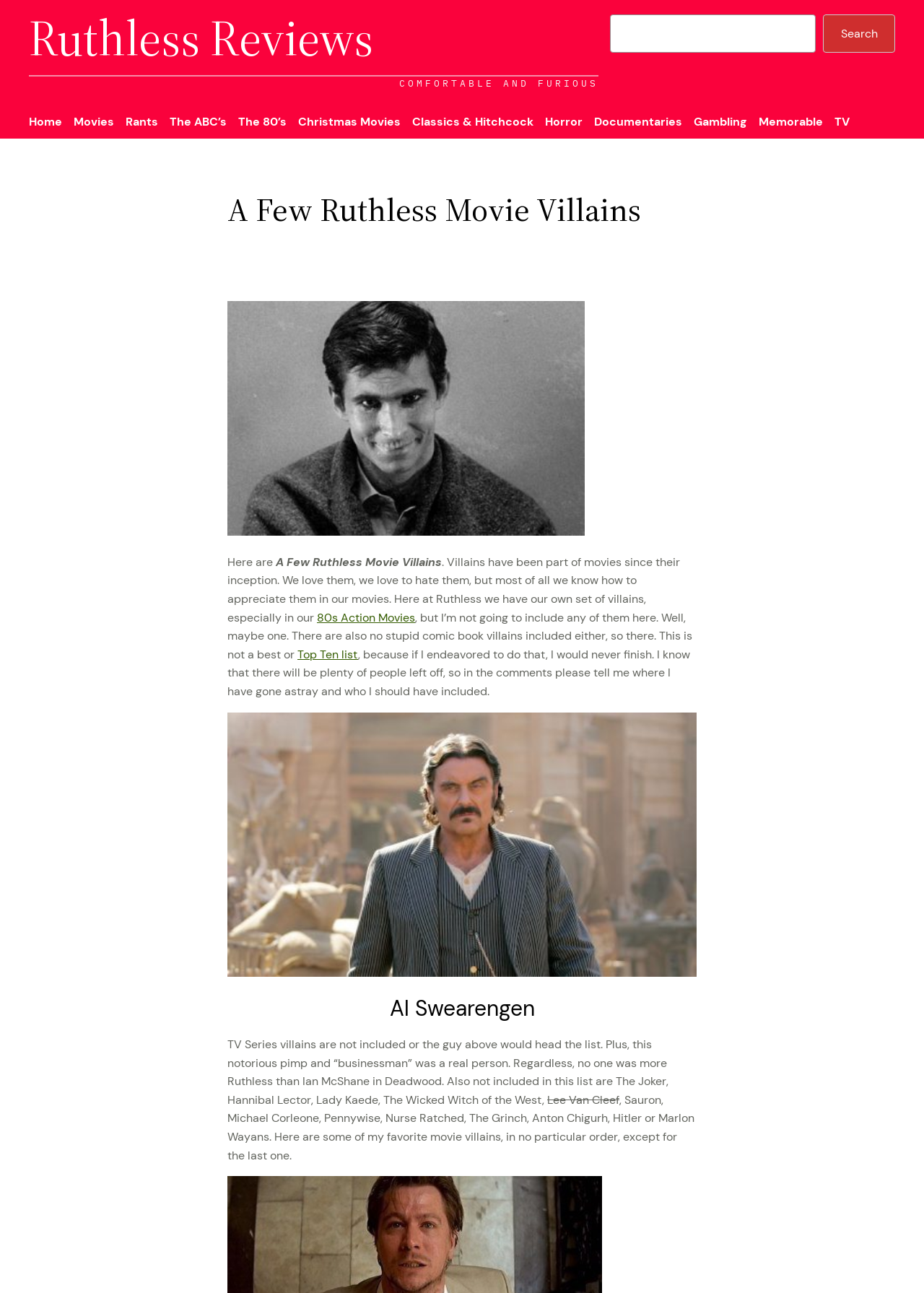Please answer the following question using a single word or phrase: What is the name of the website?

Ruthless Reviews